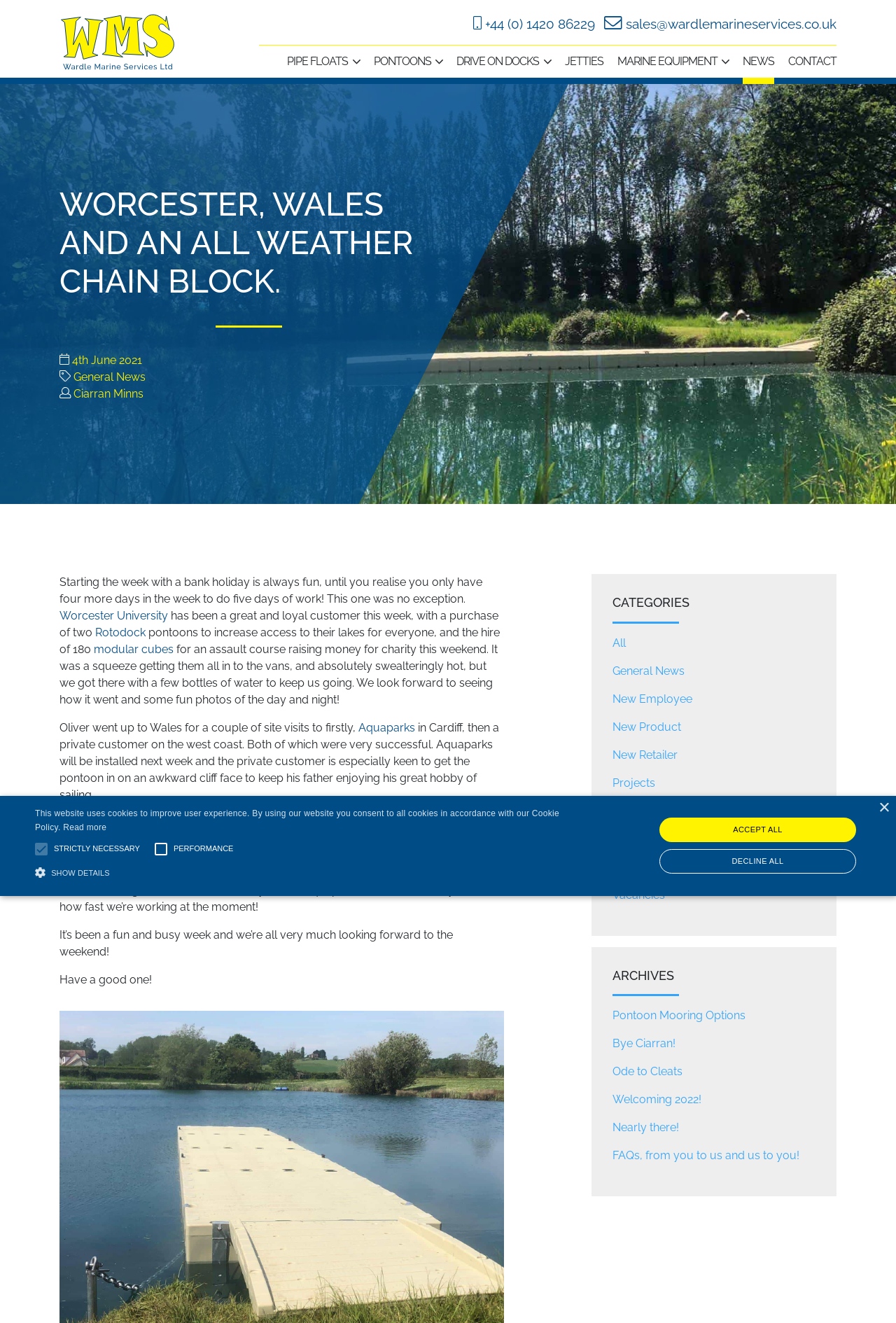Identify and provide the main heading of the webpage.

WORCESTER, WALES AND AN ALL WEATHER CHAIN BLOCK.